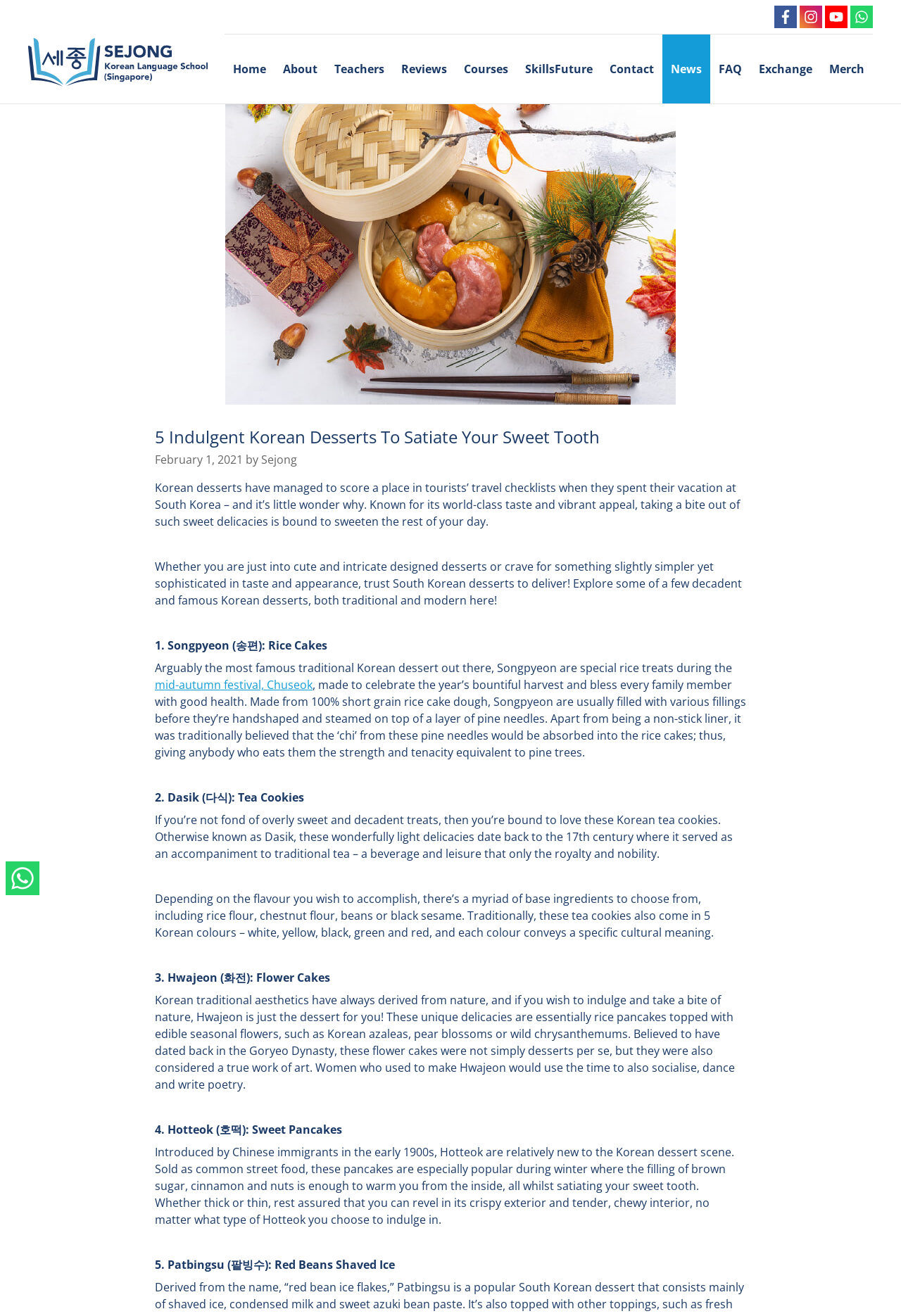Please identify the bounding box coordinates of the element that needs to be clicked to perform the following instruction: "Learn about Songpyeon rice cakes".

[0.172, 0.484, 0.363, 0.496]